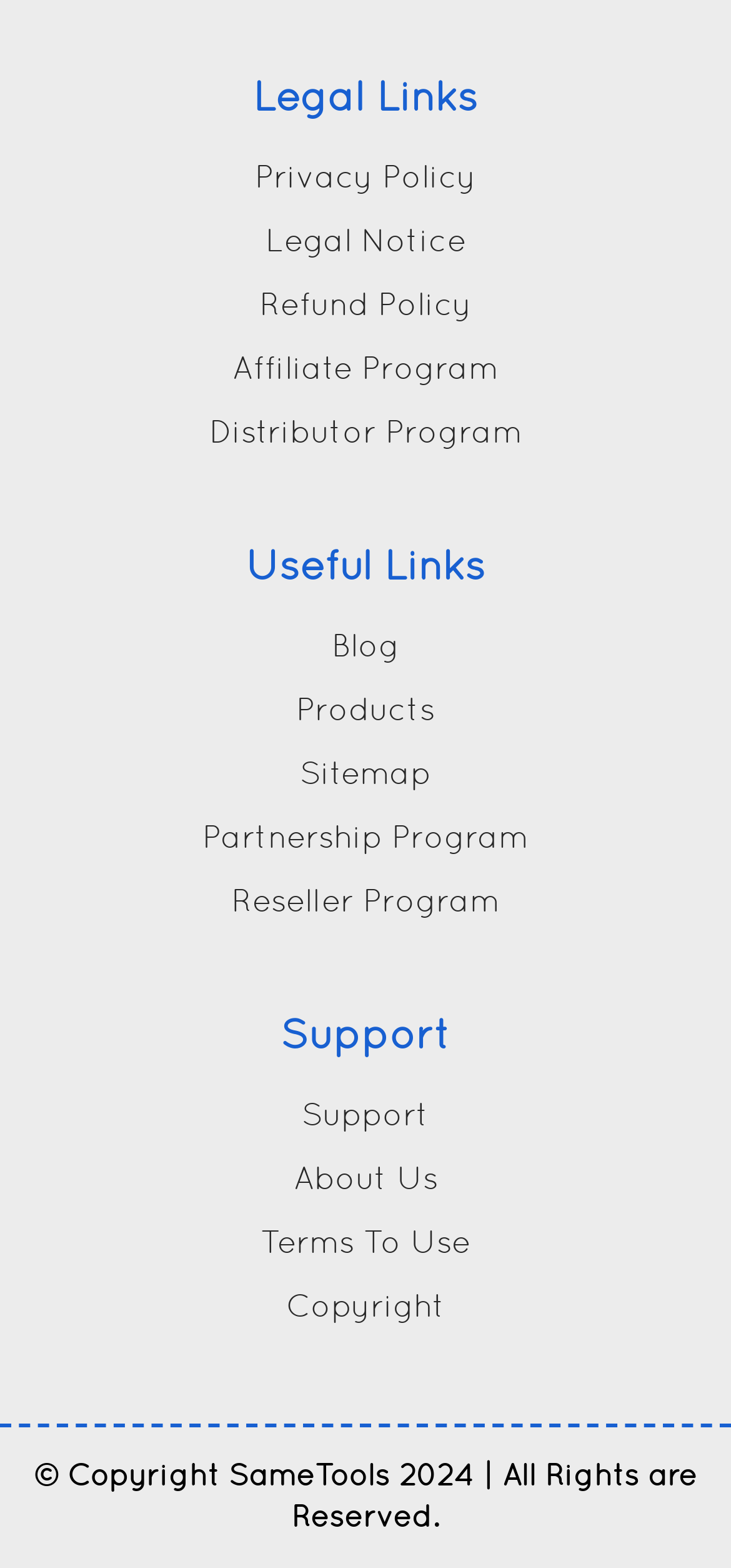Find the bounding box coordinates of the element to click in order to complete this instruction: "Read blog". The bounding box coordinates must be four float numbers between 0 and 1, denoted as [left, top, right, bottom].

[0.454, 0.399, 0.546, 0.423]